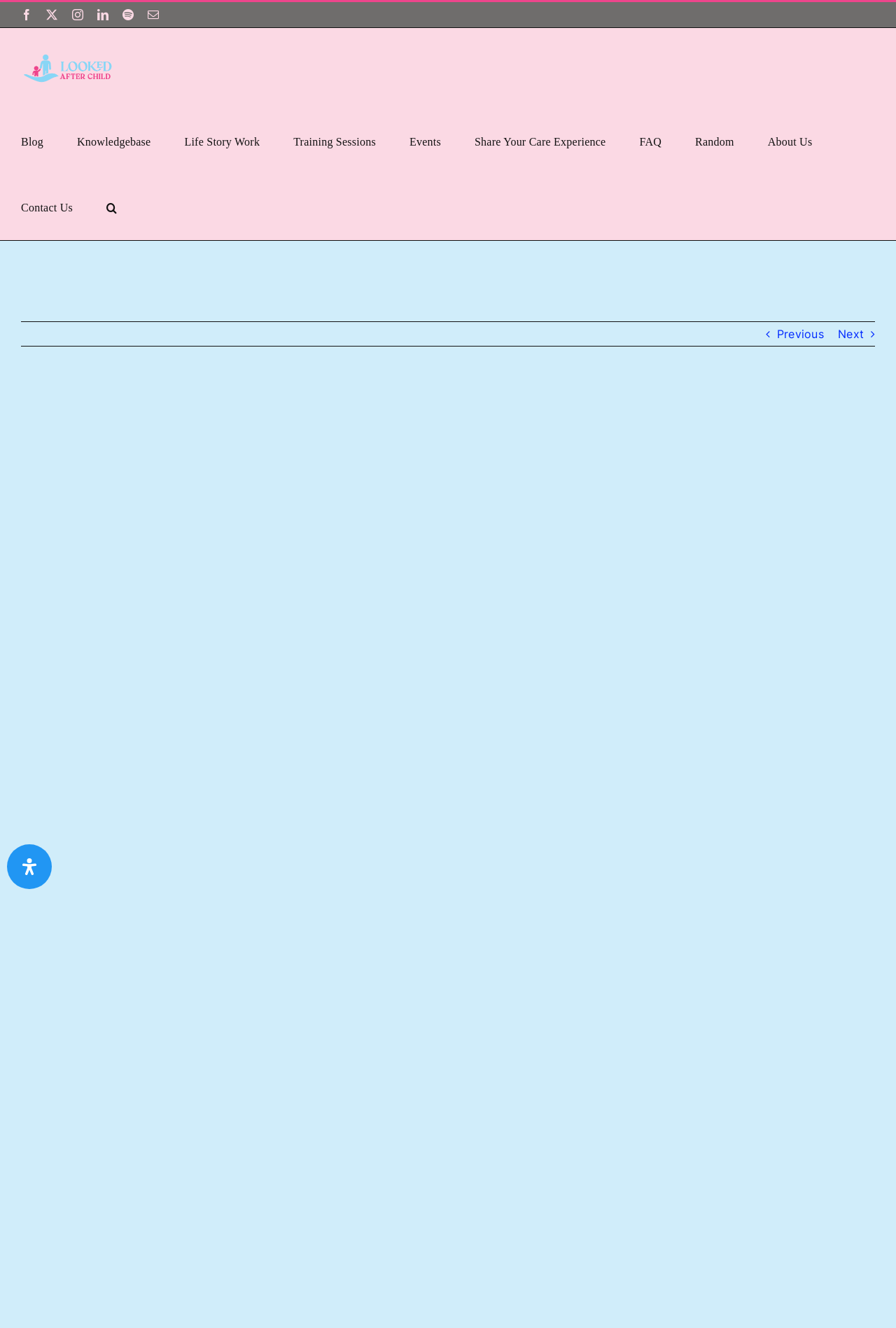Your task is to find and give the main heading text of the webpage.

The Ellington & Hereson School Incident (disruption English)